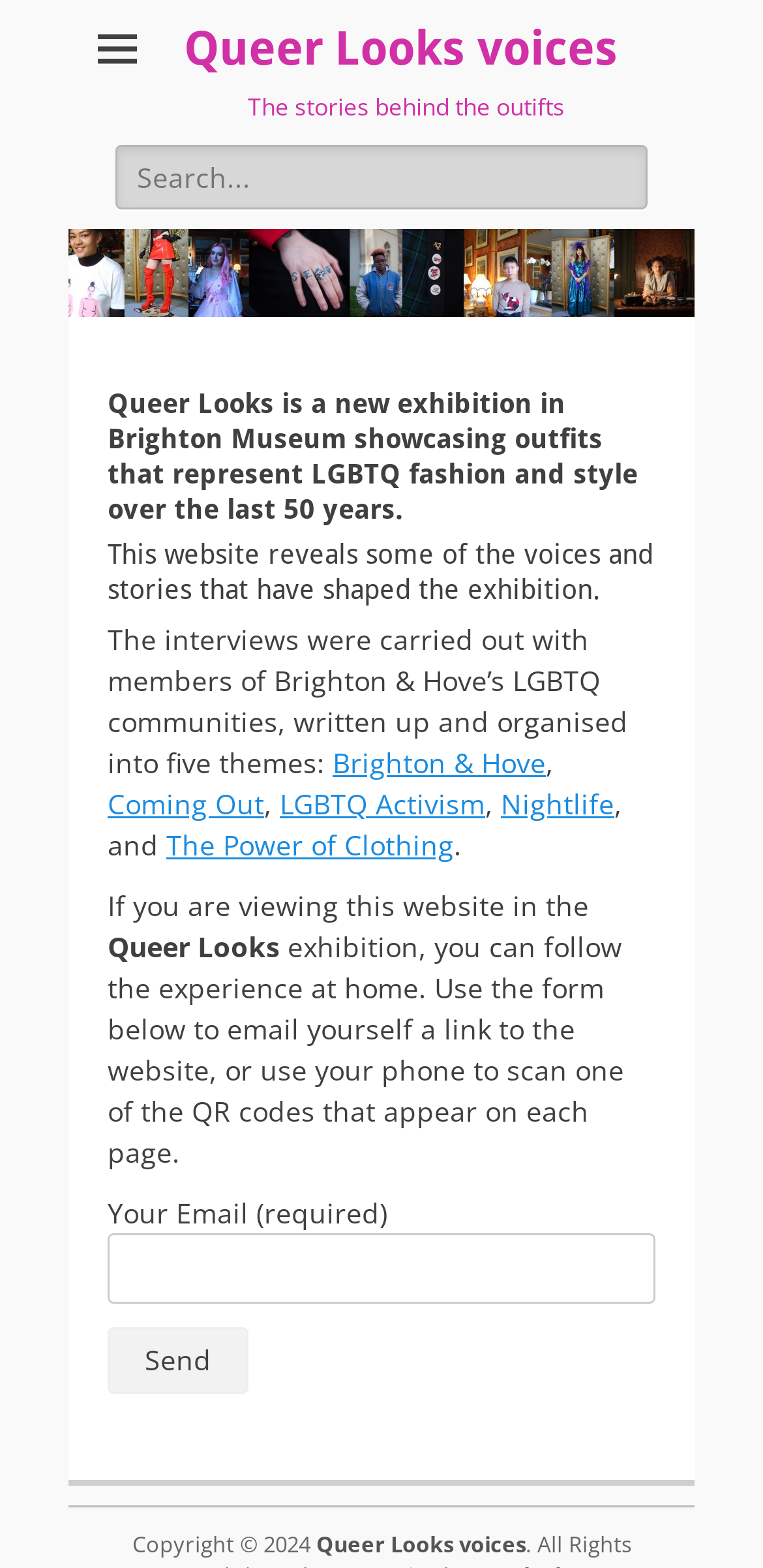What is the purpose of the form on the webpage?
Please give a detailed and elaborate answer to the question.

The form on the webpage is used to email a link to the website, as stated in the text 'Use the form below to email yourself a link to the website, or use your phone to scan one of the QR codes that appear on each page.'